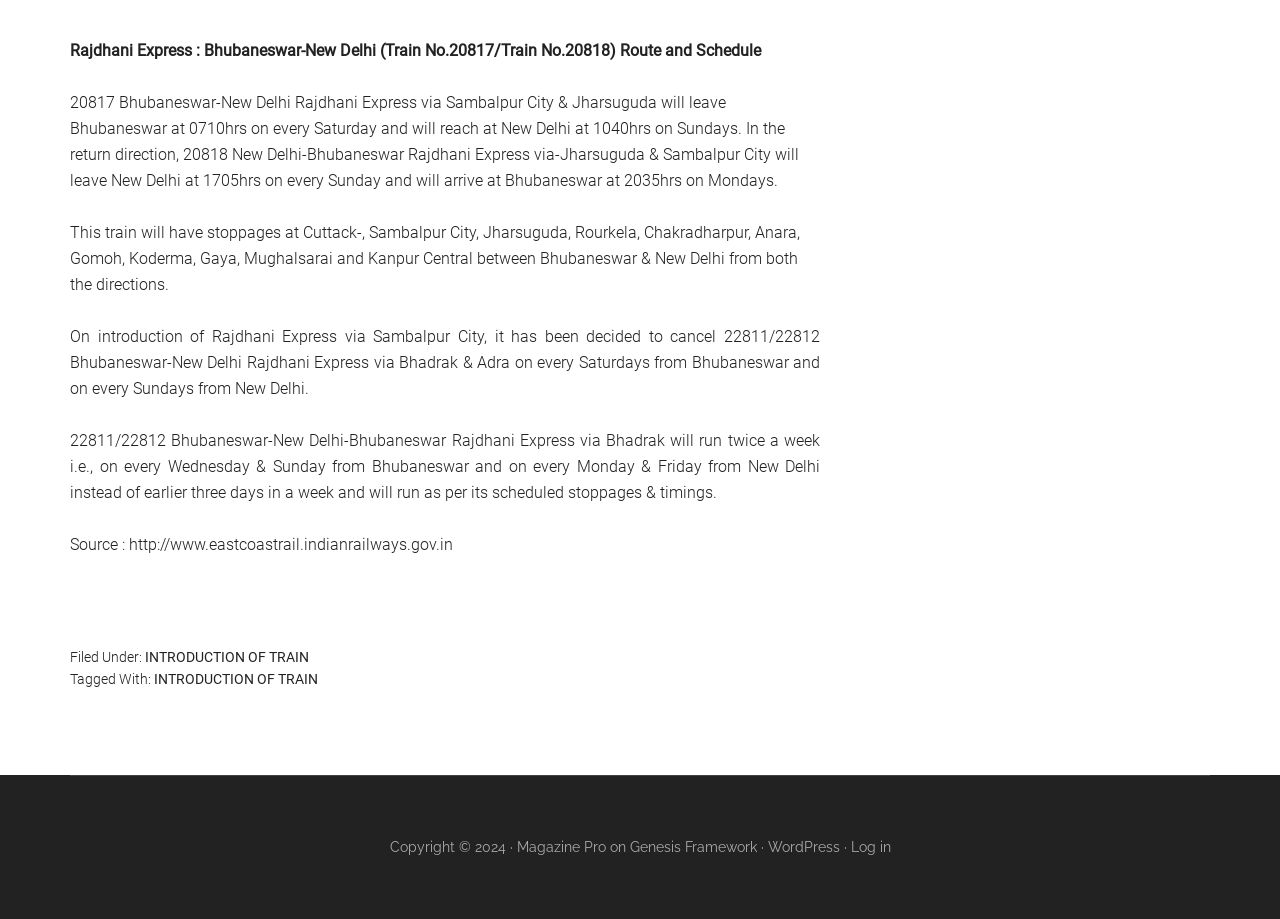Provide a one-word or short-phrase answer to the question:
What is the source of the information provided on this webpage?

http://www.eastcoastrail.indianrailways.gov.in